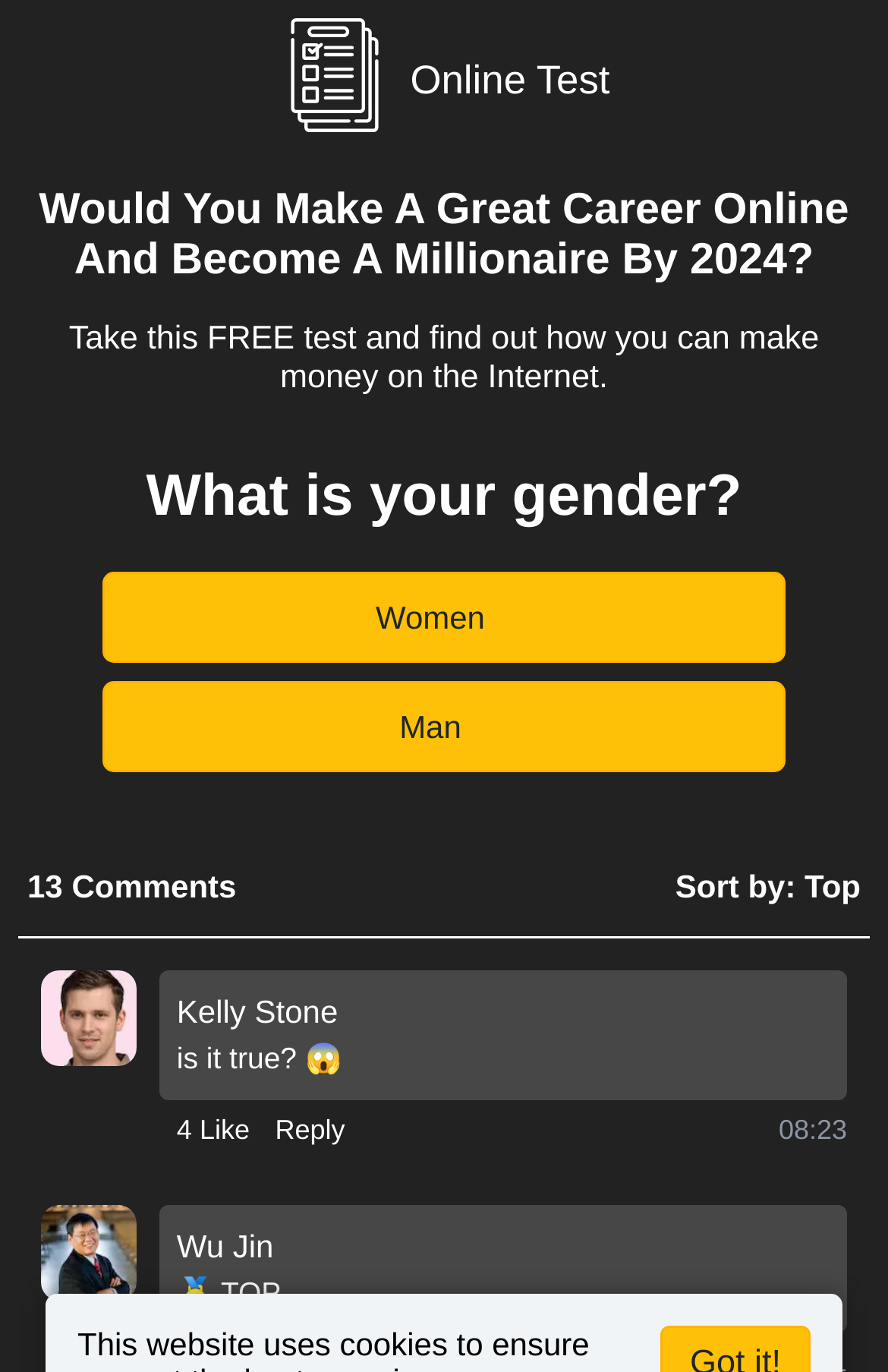Extract the main headline from the webpage and generate its text.

Would You Make A Great Career Online And Become A Millionaire By 2024?